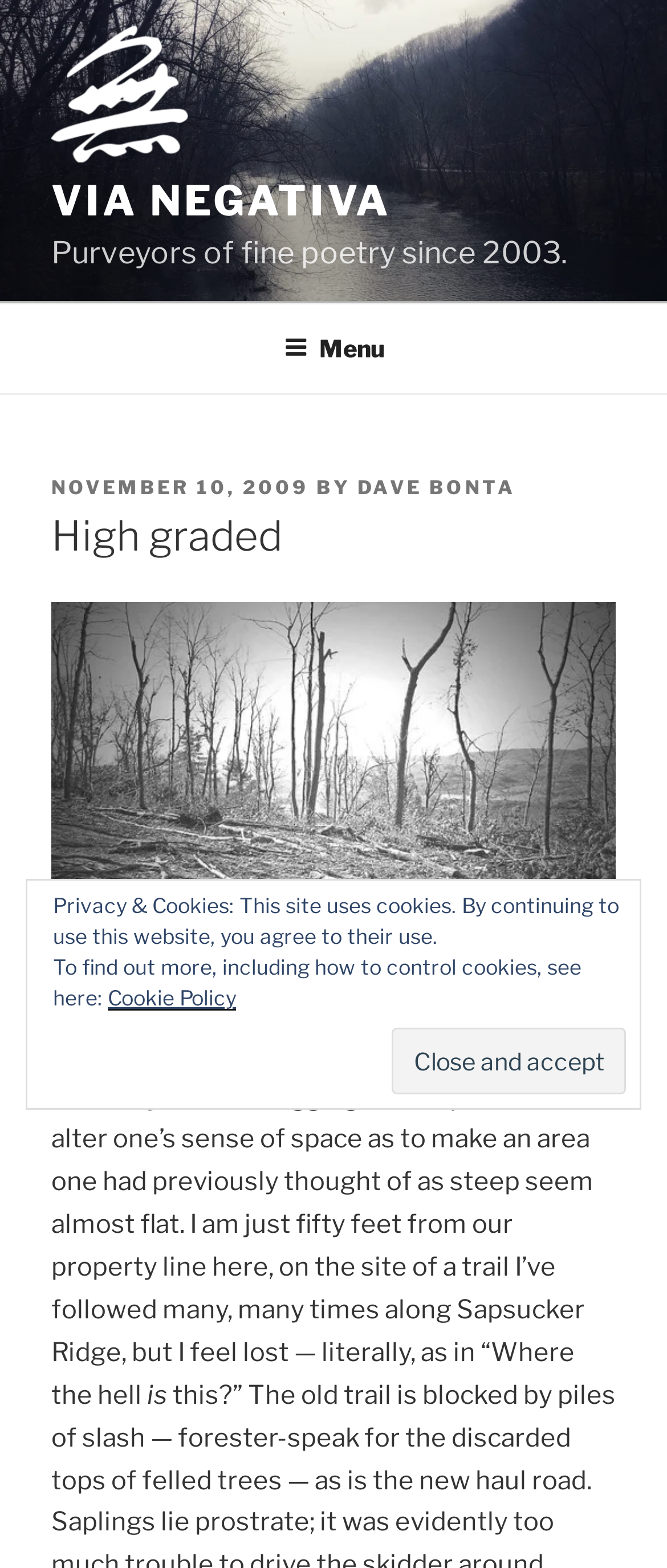What is the topic of the post? Based on the screenshot, please respond with a single word or phrase.

logged clearing